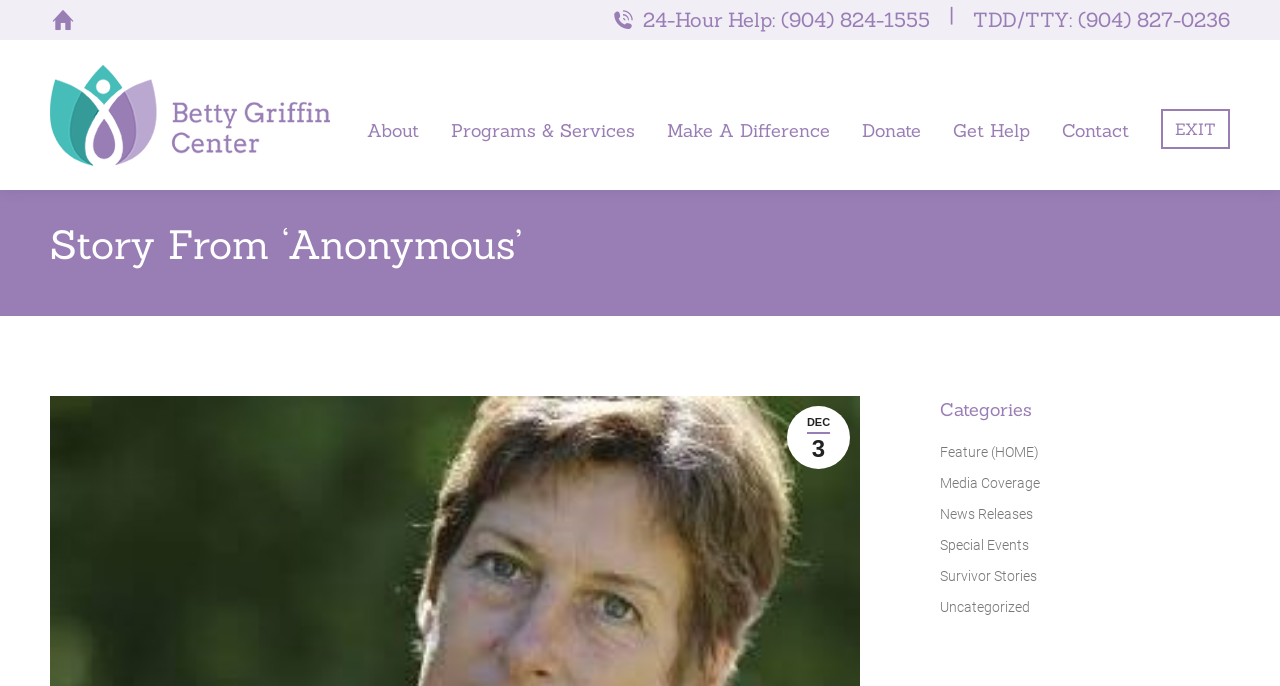Given the description of a UI element: "TDD/TTY: (904) 827-0236", identify the bounding box coordinates of the matching element in the webpage screenshot.

[0.76, 0.01, 0.961, 0.048]